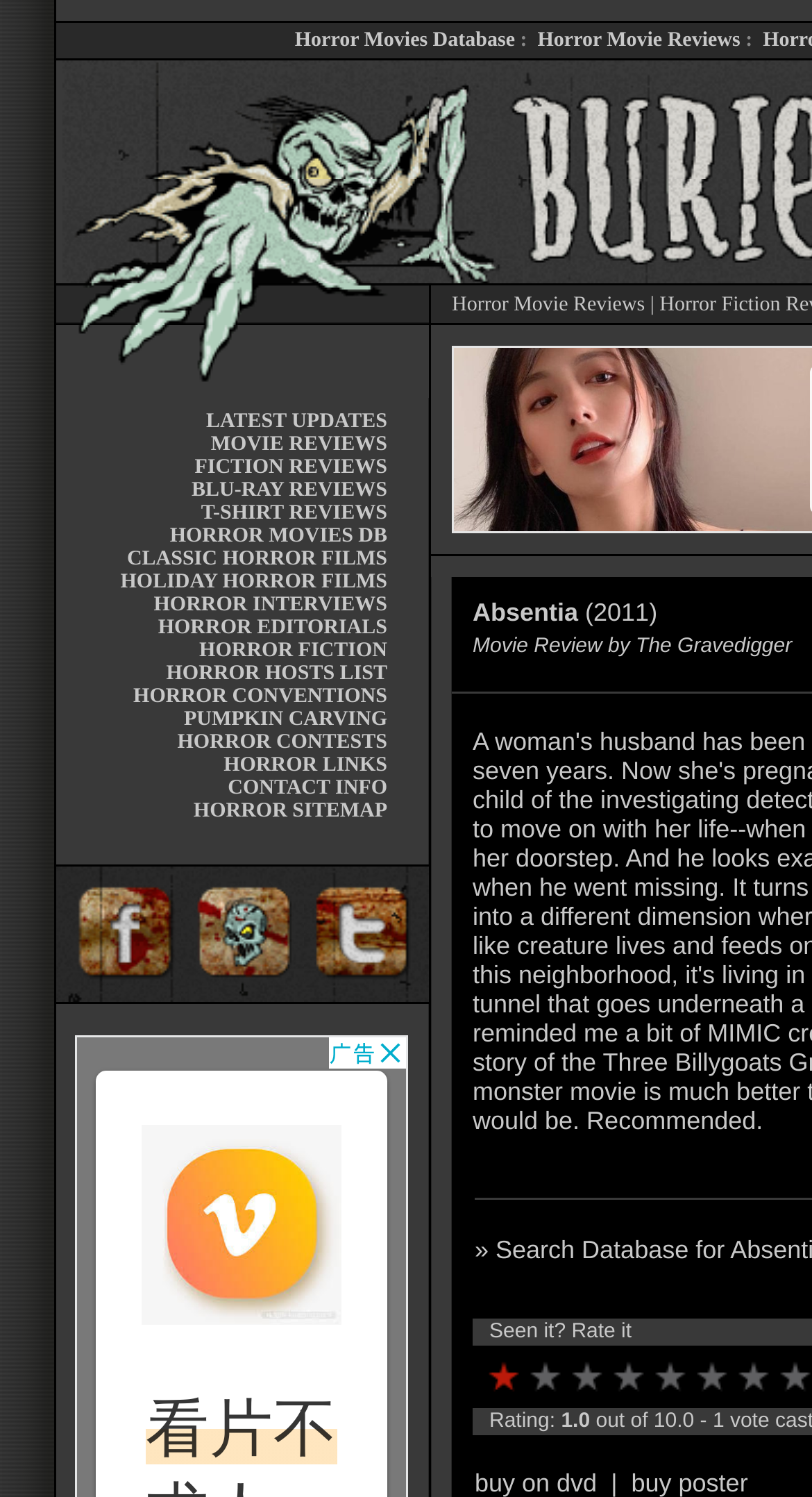Find the bounding box coordinates of the element to click in order to complete this instruction: "Read LATEST UPDATES". The bounding box coordinates must be four float numbers between 0 and 1, denoted as [left, top, right, bottom].

[0.254, 0.274, 0.477, 0.289]